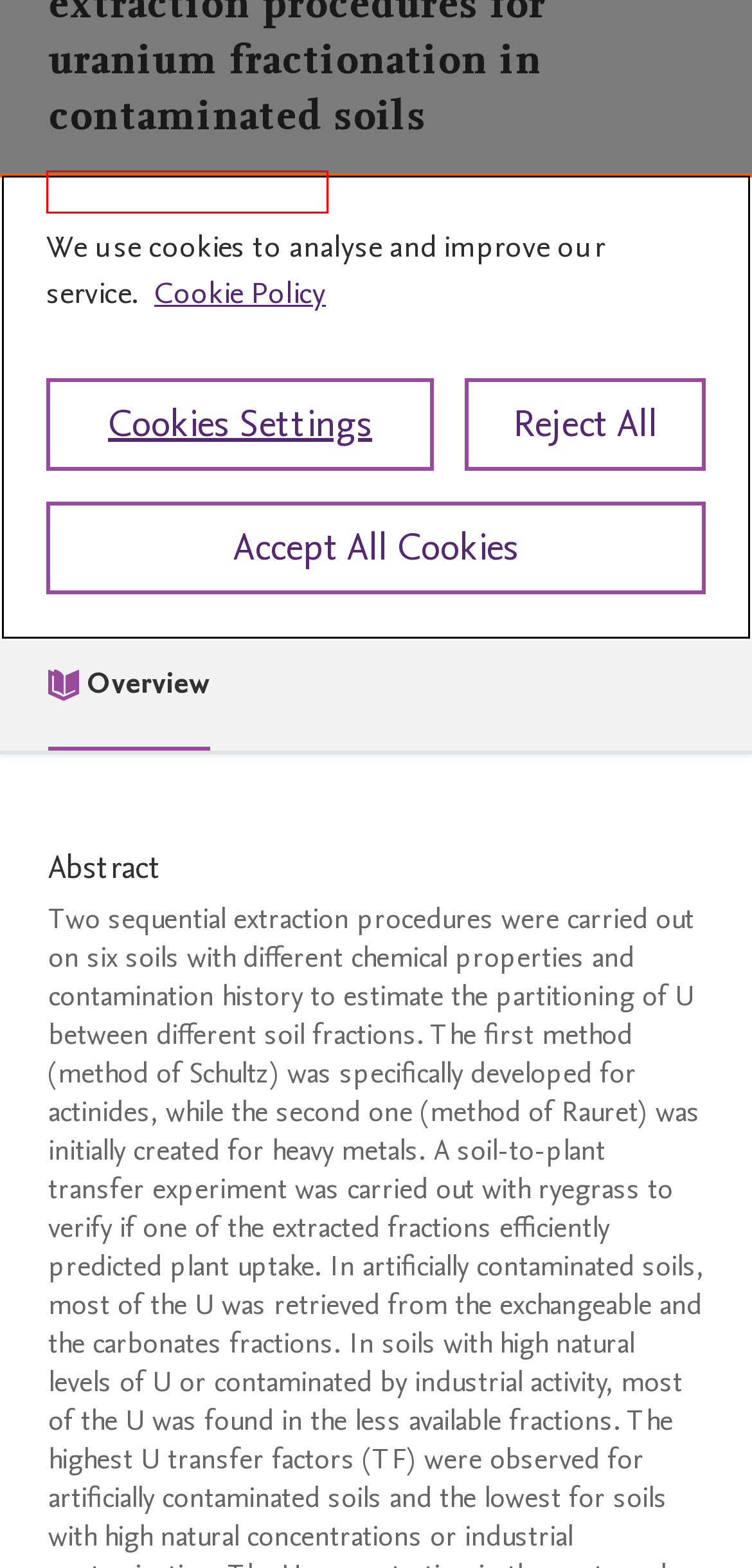Look at the screenshot of the webpage and find the element within the red bounding box. Choose the webpage description that best fits the new webpage that will appear after clicking the element. Here are the candidates:
A. Redirecting
B. Pure | The world’s leading RIMS or CRIS | Elsevier
C. PlumX
D. Jean Wannijn
     —
E. Hildegarde Vandenhove
     —
F. Scopus preview -  
Scopus - Welcome to Scopus
G. Nathalie Vanhoudt
     —
H. Elsevier | 信息分析业务

E